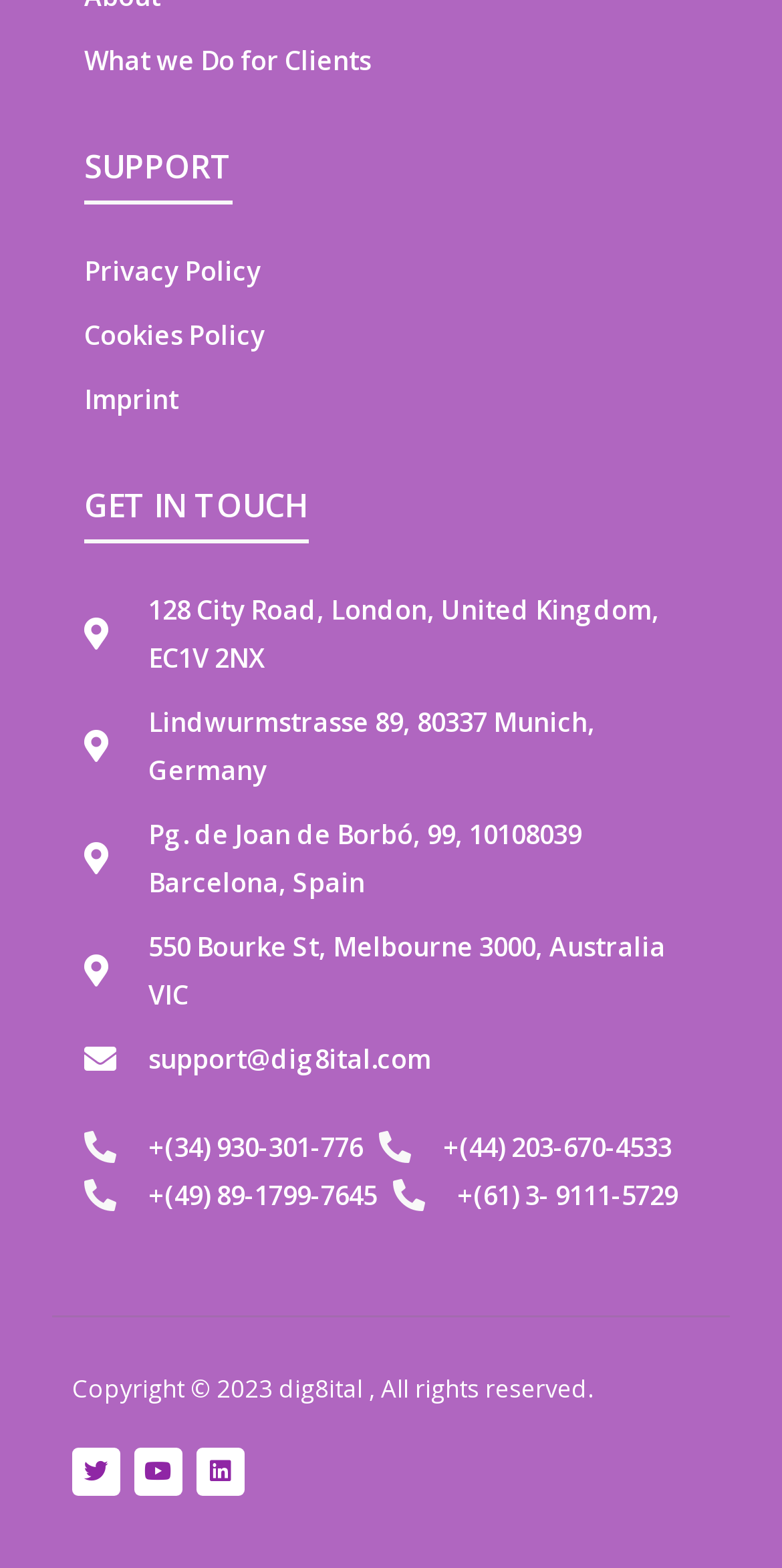Specify the bounding box coordinates of the area that needs to be clicked to achieve the following instruction: "Click on 'What we Do for Clients'".

[0.108, 0.022, 0.892, 0.053]